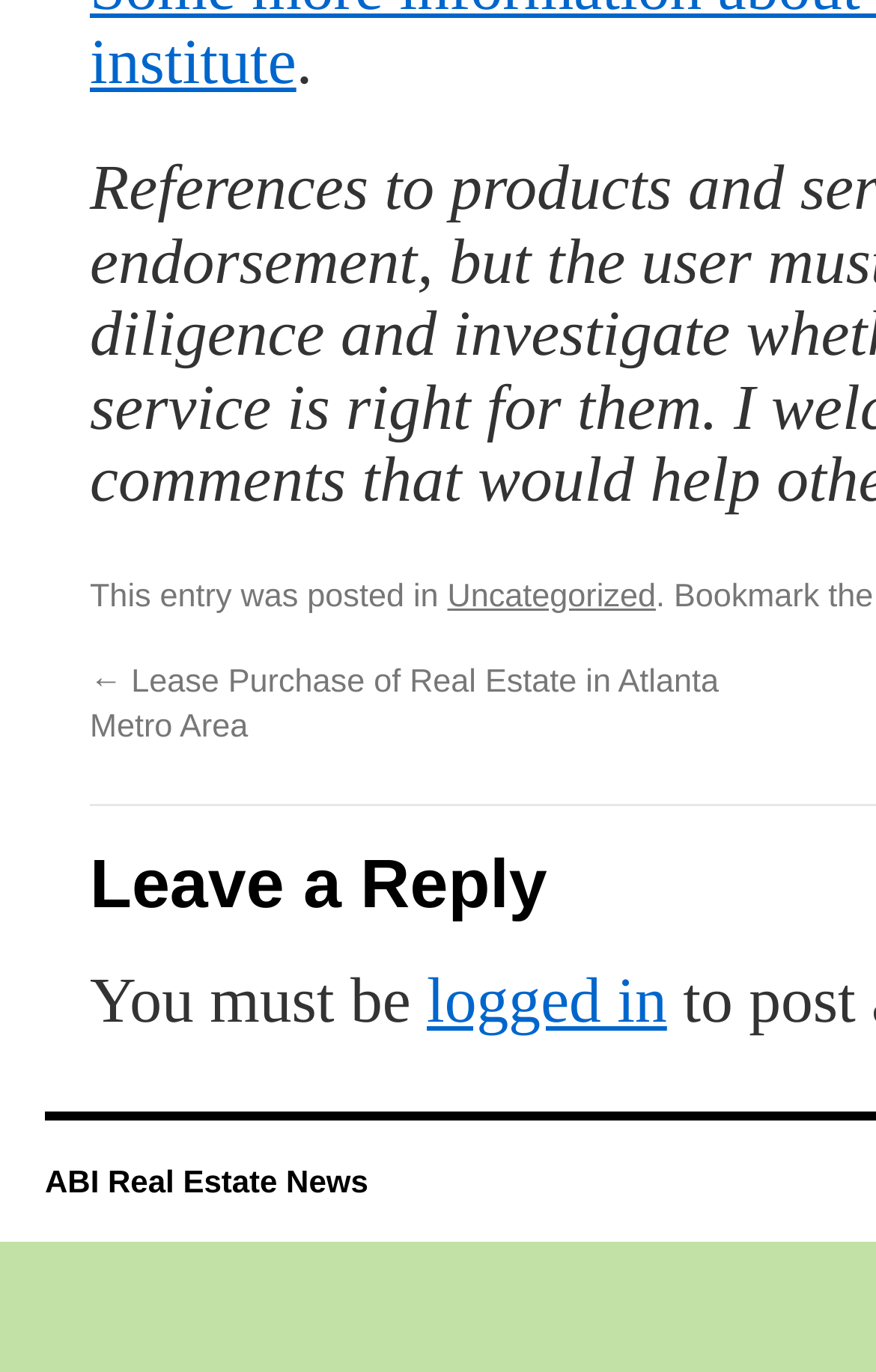Answer succinctly with a single word or phrase:
What is the previous post about?

Lease Purchase of Real Estate in Atlanta Metro Area